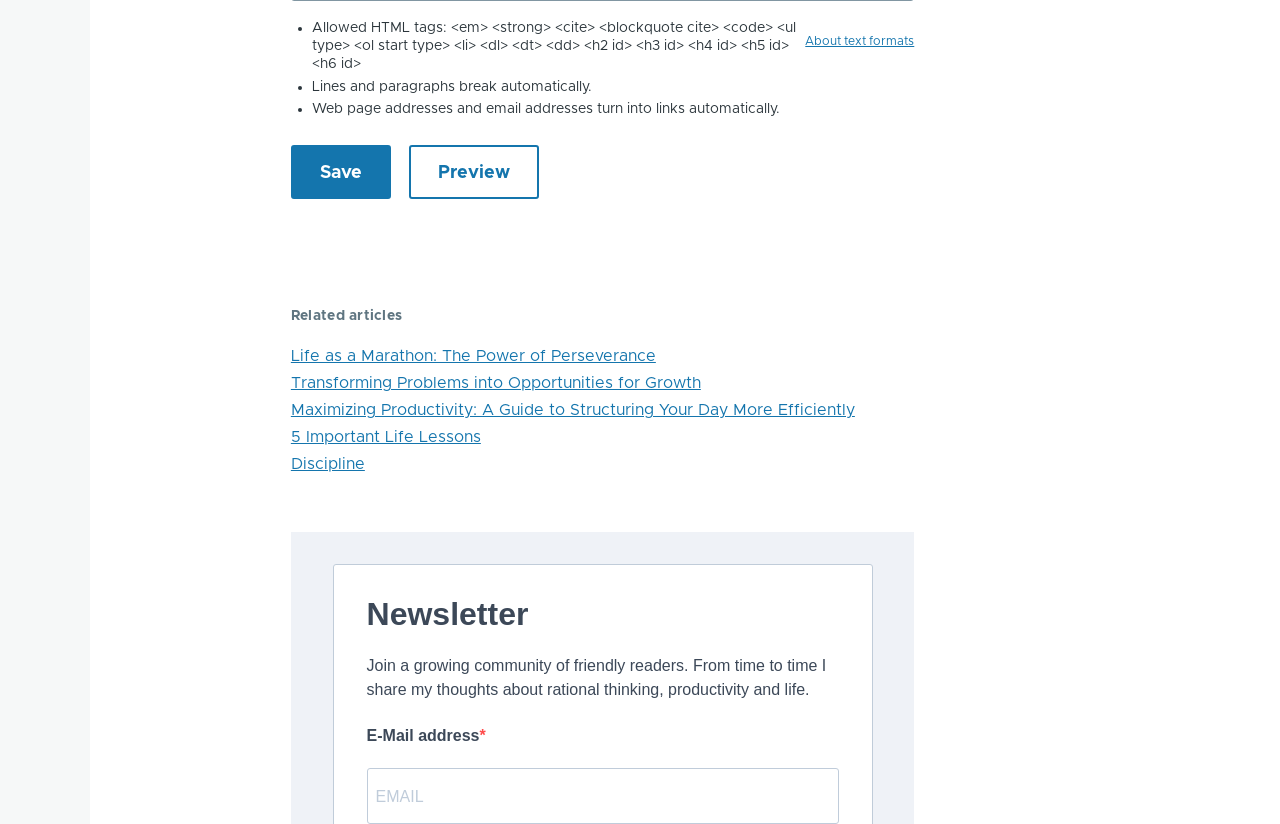Find the bounding box coordinates of the clickable area that will achieve the following instruction: "Click 'About text formats'".

[0.629, 0.042, 0.714, 0.057]